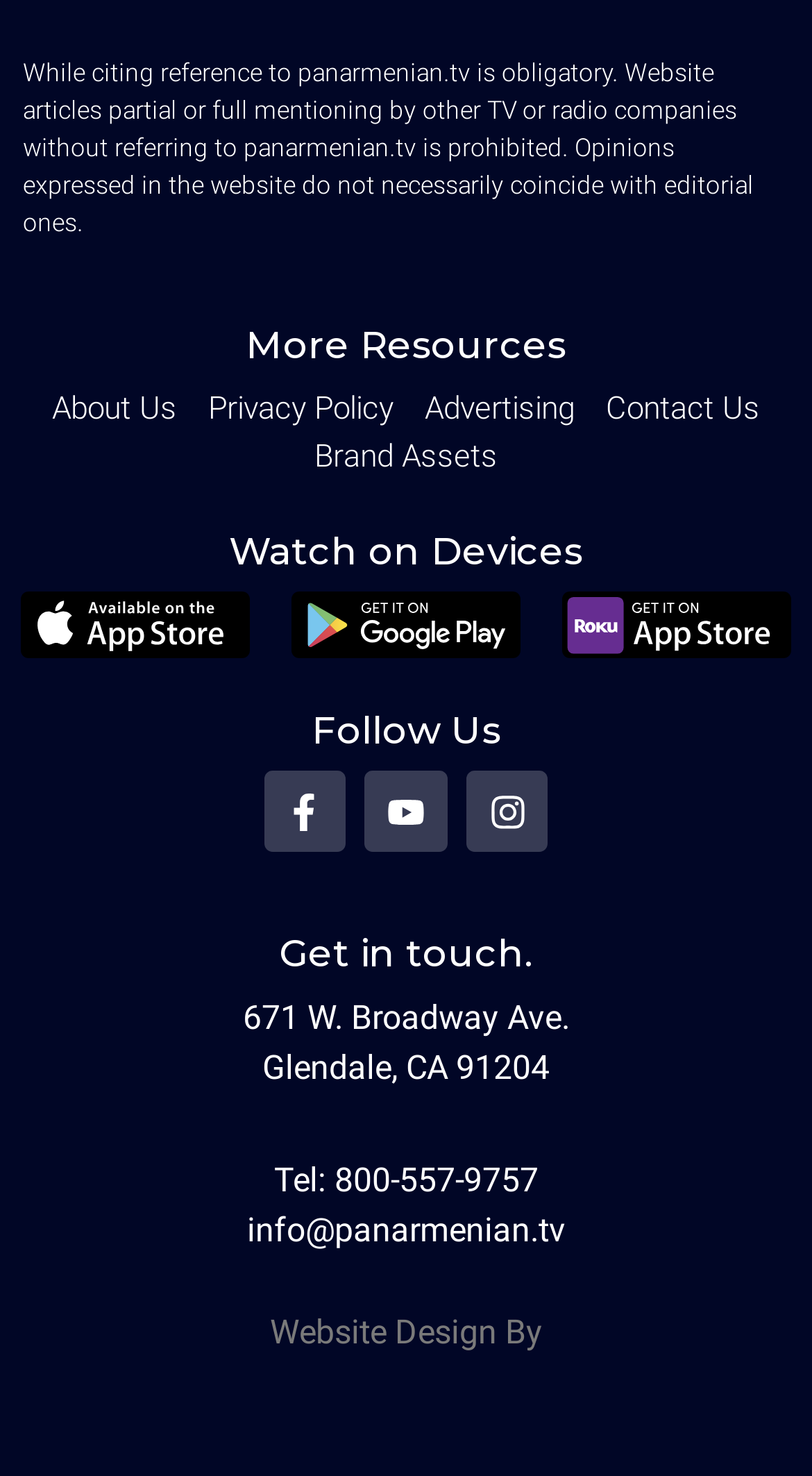Using the information from the screenshot, answer the following question thoroughly:
What is the phone number of the company?

The phone number of the company can be found in the 'Get in touch' section, which is located at the bottom of the webpage. The phone number is specified as 'Tel: 800-557-9757'.